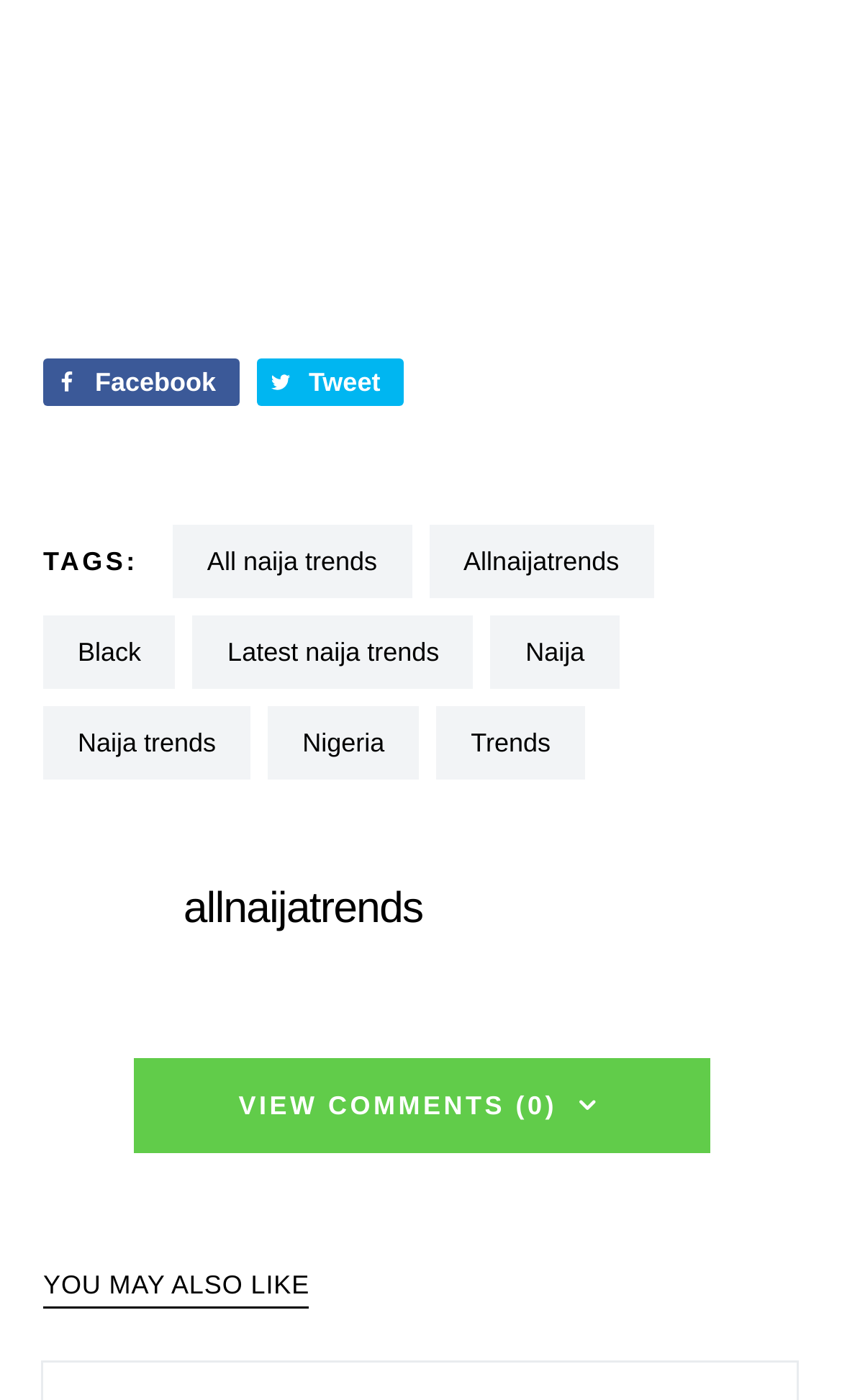Give a one-word or phrase response to the following question: How many links are under the 'TAGS:' heading?

6